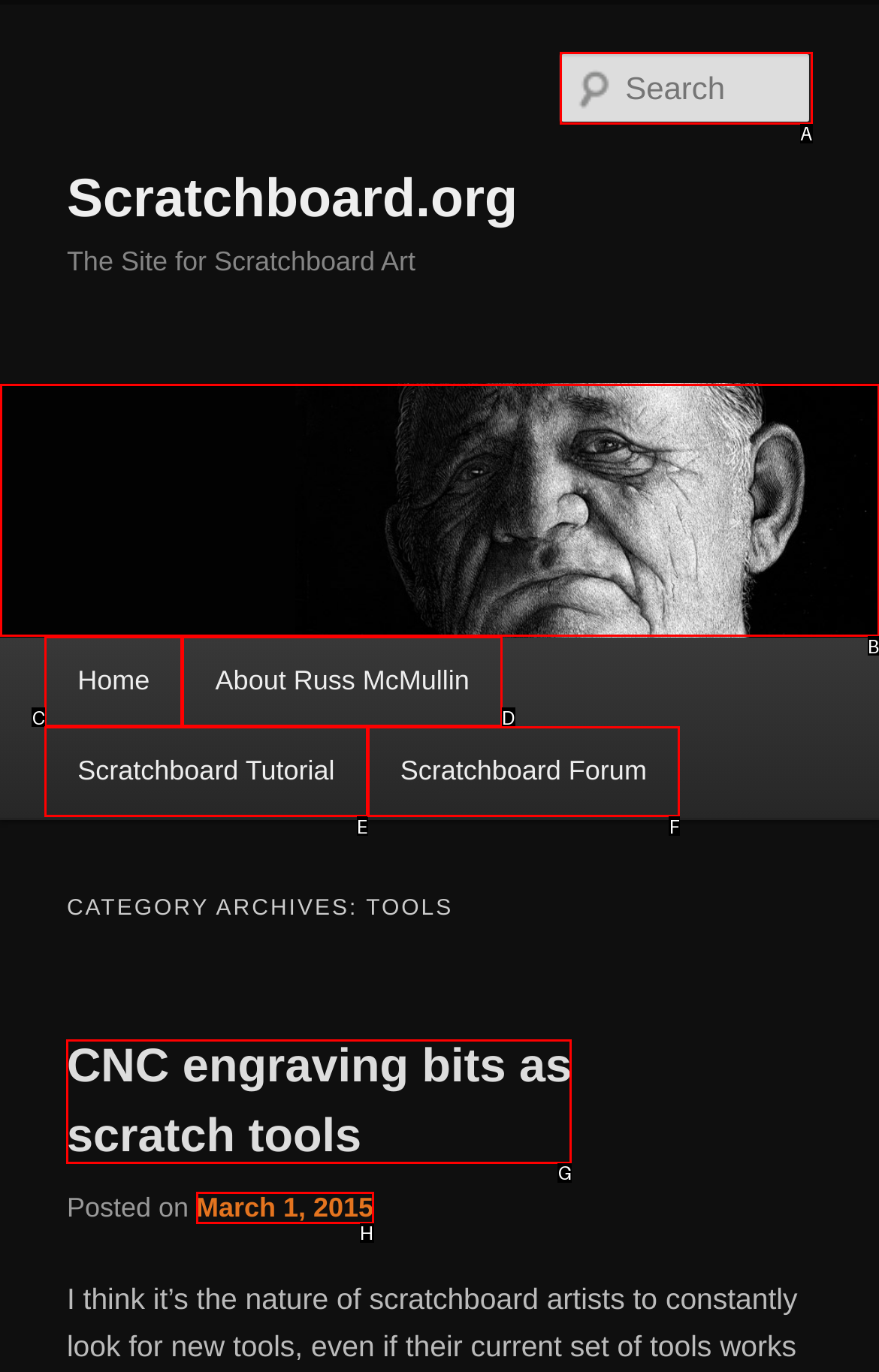From the options shown in the screenshot, tell me which lettered element I need to click to complete the task: read about CNC engraving bits as scratch tools.

G